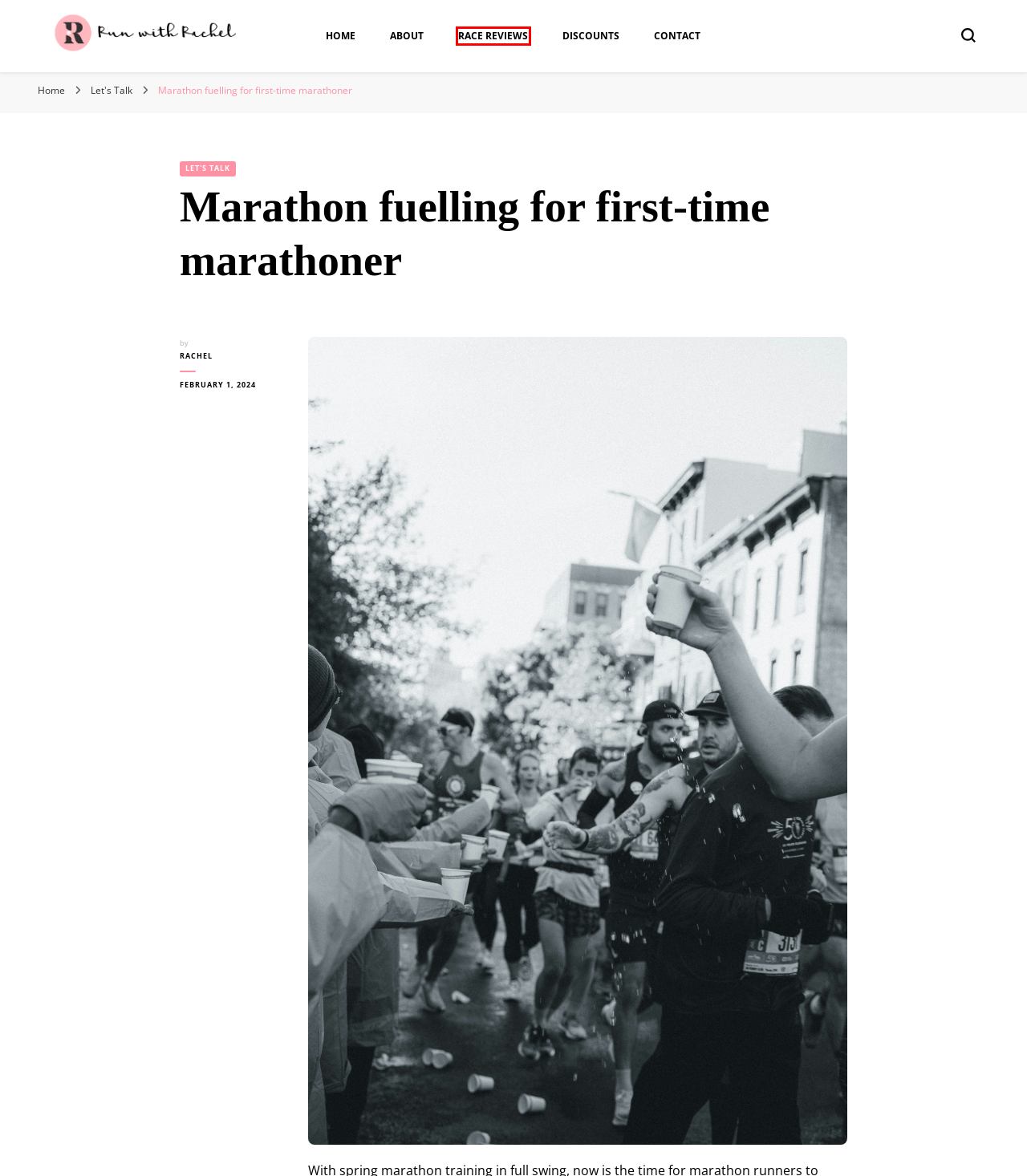Examine the screenshot of a webpage with a red bounding box around an element. Then, select the webpage description that best represents the new page after clicking the highlighted element. Here are the descriptions:
A. Race reviews Archives - Run with Rachel
B. A beginners guide to marathon fuelling - Run with Rachel Maurten's Hydrogel Technology
C. DISCOUNTS - Run with Rachel
D. Let's Talk Archives - Run with Rachel
E. Contact - Run with Rachel
F. Test Collection / Maurten
G. Supermarket gym wear - Run with Rachel
H. About - Run with Rachel

A